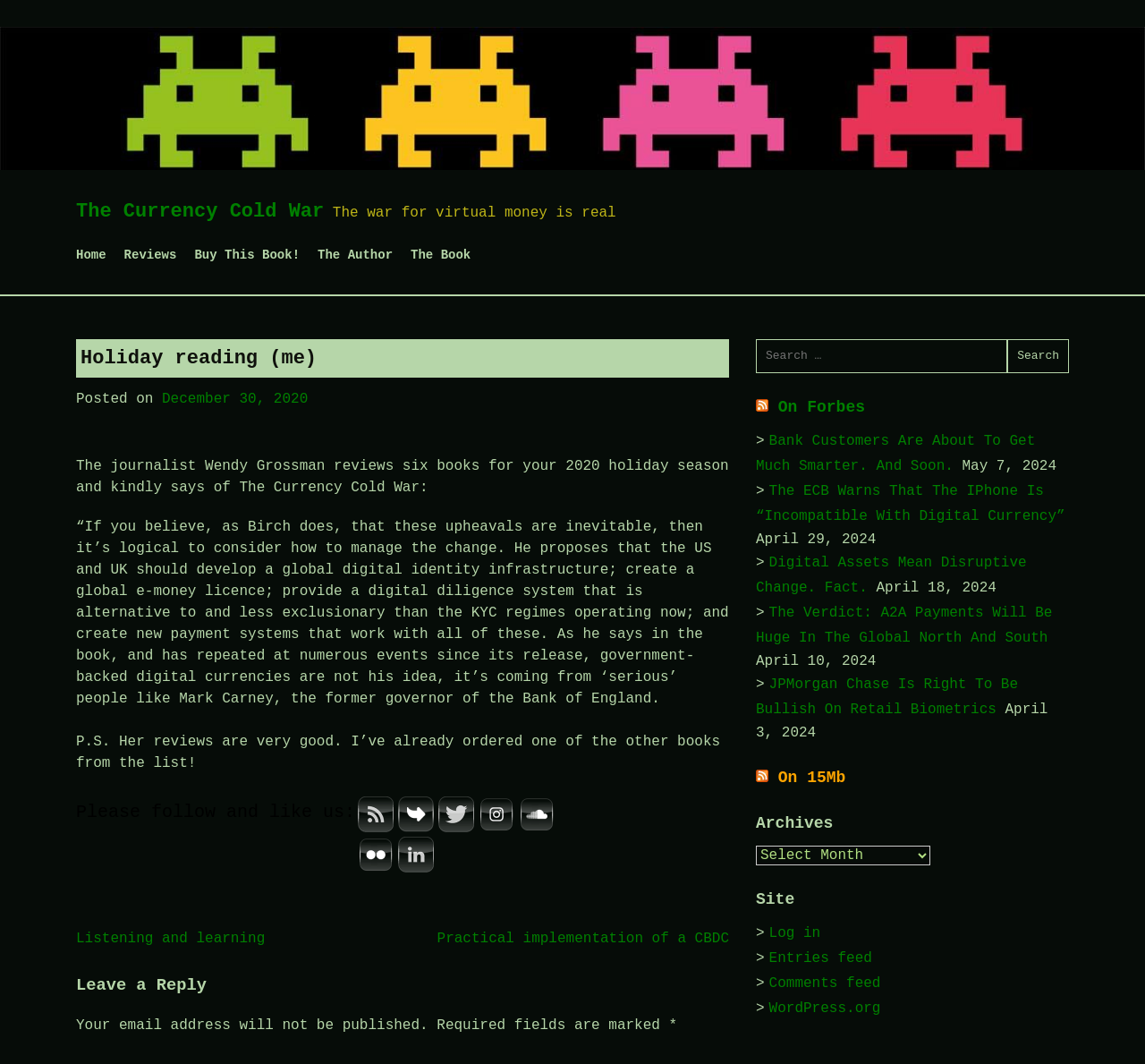What is the title of the article?
Based on the screenshot, provide your answer in one word or phrase.

Holiday reading (me)